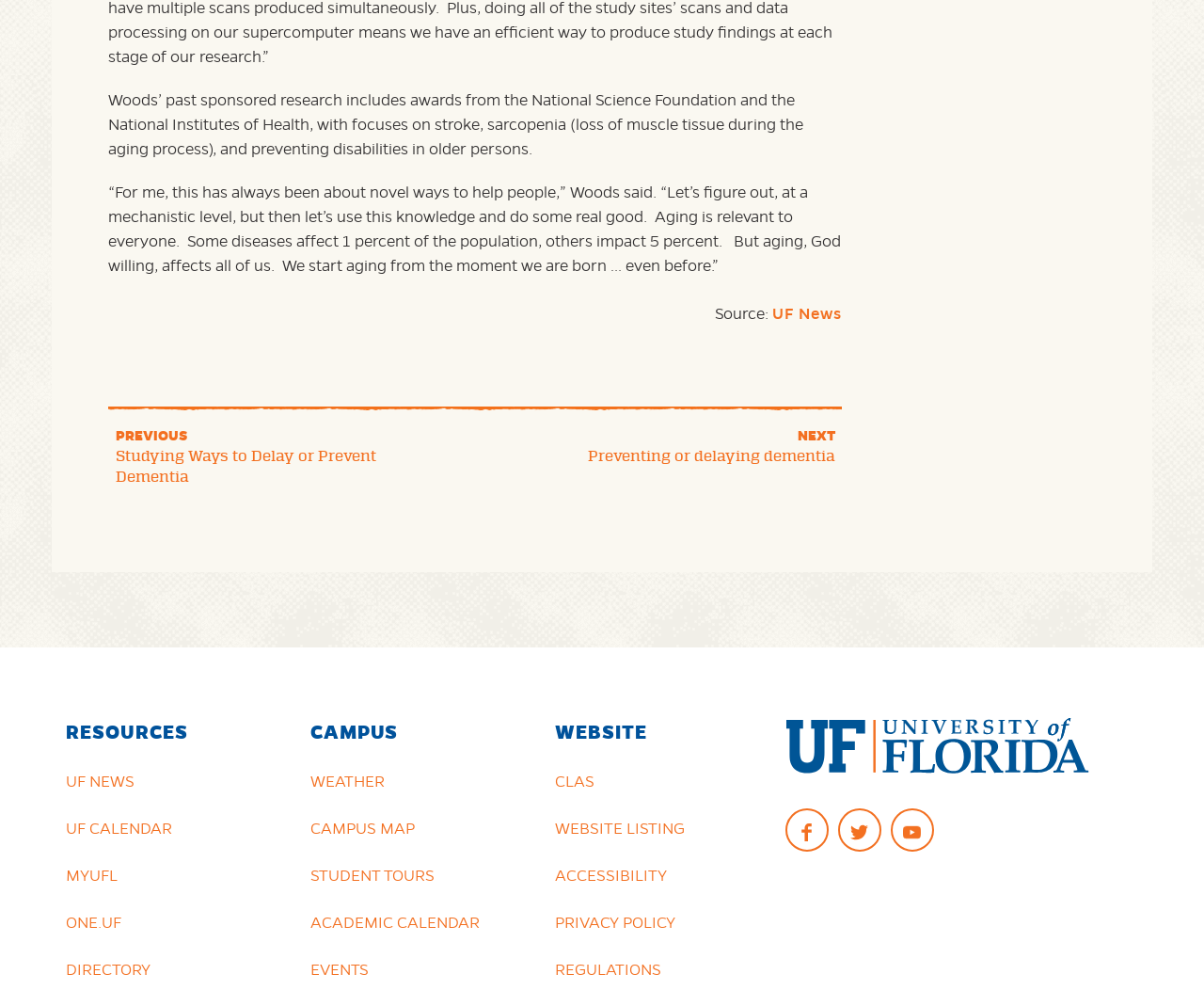Please reply with a single word or brief phrase to the question: 
What is the source of the quote?

UF News